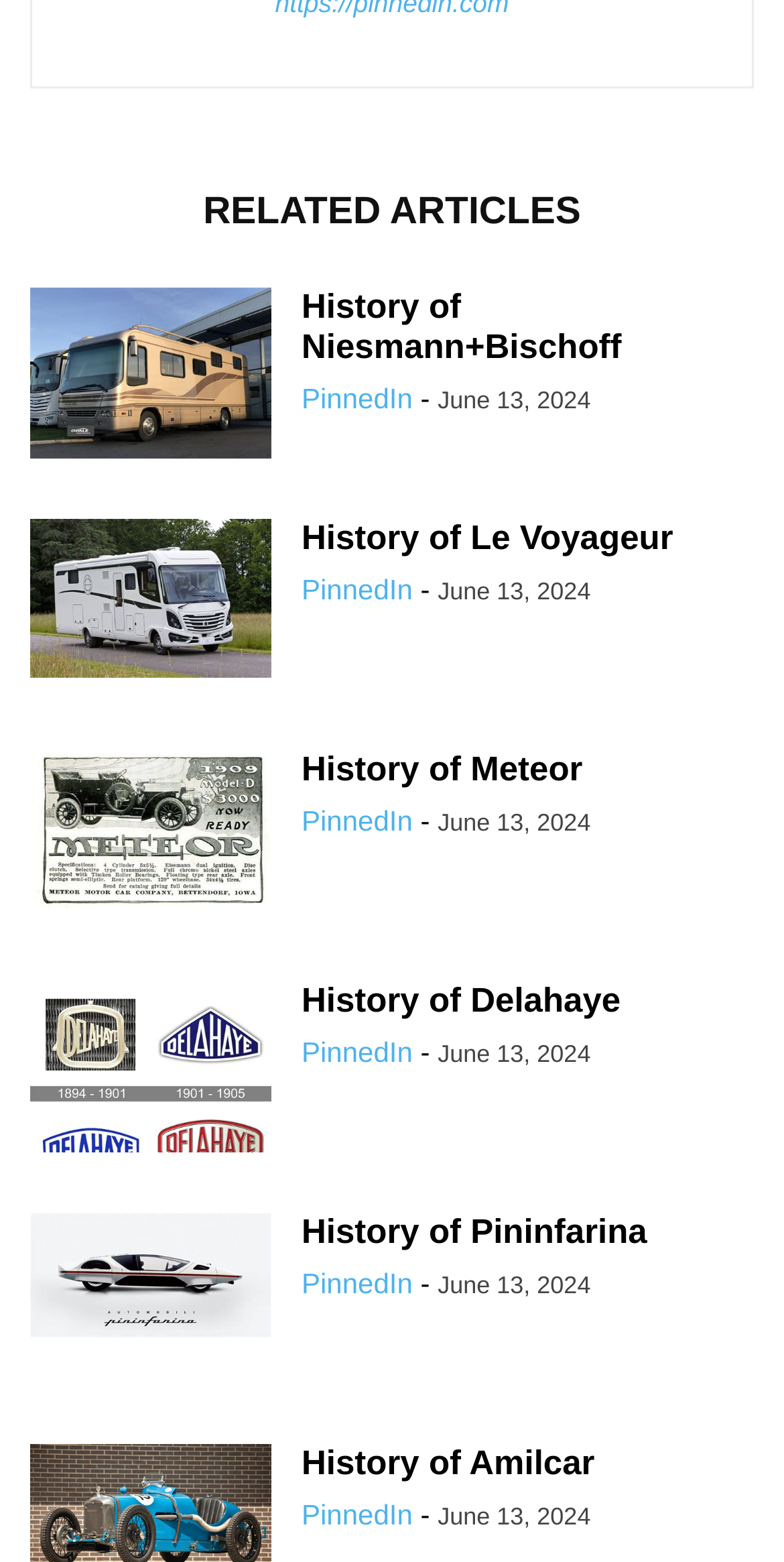What is the date mentioned on the webpage?
Based on the image, give a one-word or short phrase answer.

June 13, 2024